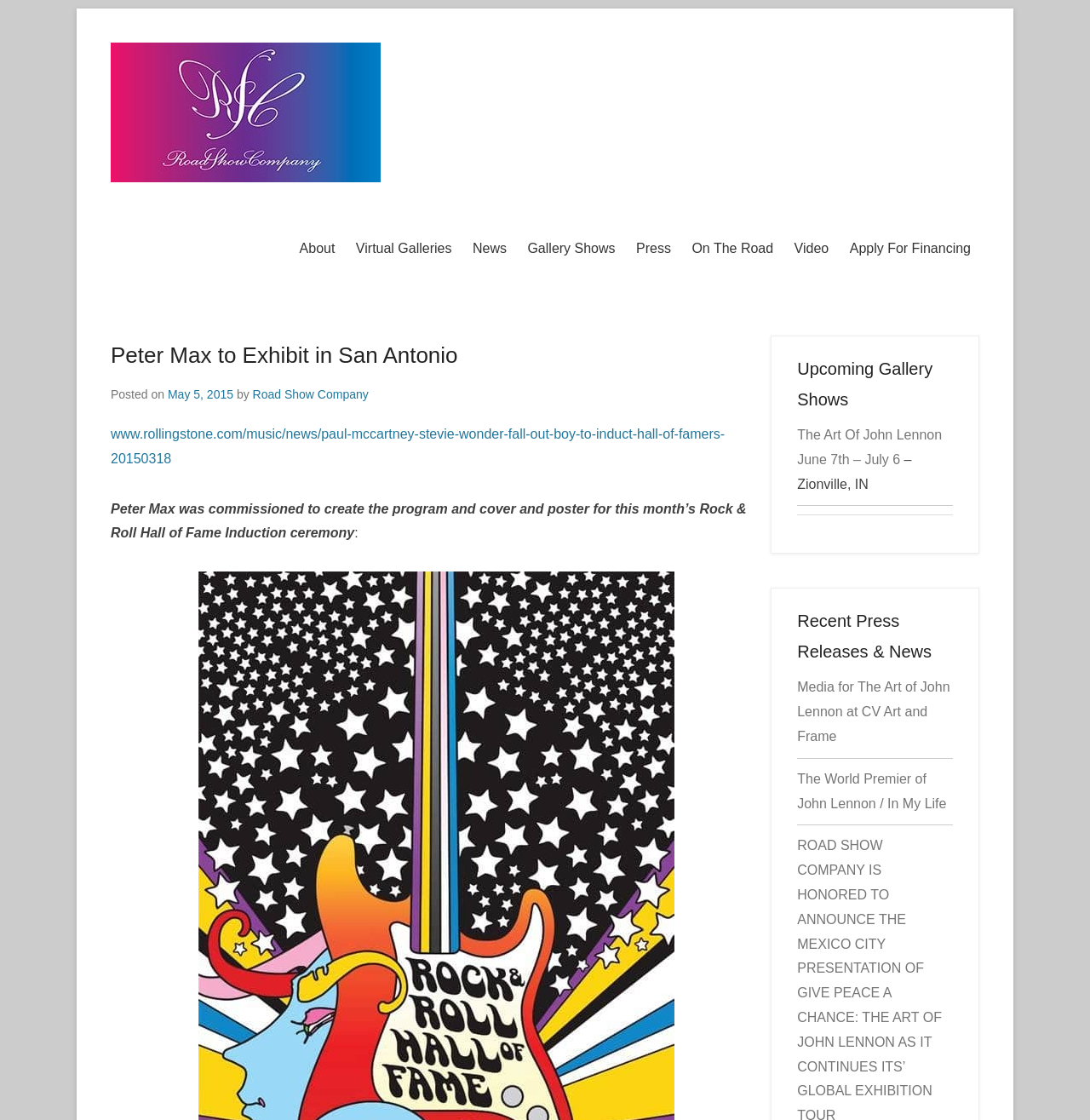Based on the visual content of the image, answer the question thoroughly: What is the name of the artist whose work is being exhibited in the upcoming gallery show?

The answer can be found in the section with the heading 'Upcoming Gallery Shows'. The link 'The Art Of John Lennon June 7th – July 6' indicates that the artist whose work is being exhibited is John Lennon.